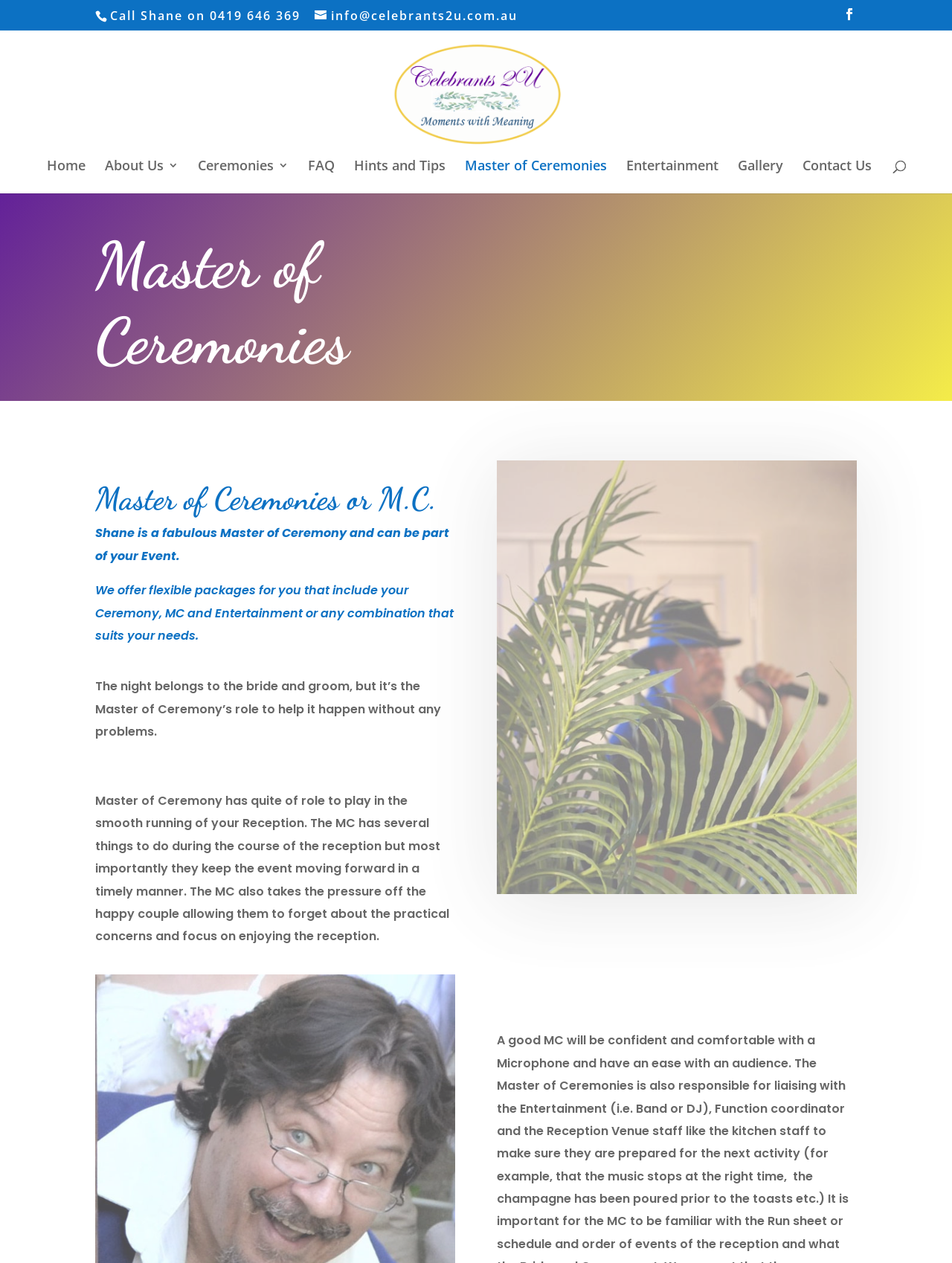Locate the bounding box coordinates of the area where you should click to accomplish the instruction: "Search for something on the website".

[0.053, 0.024, 0.953, 0.025]